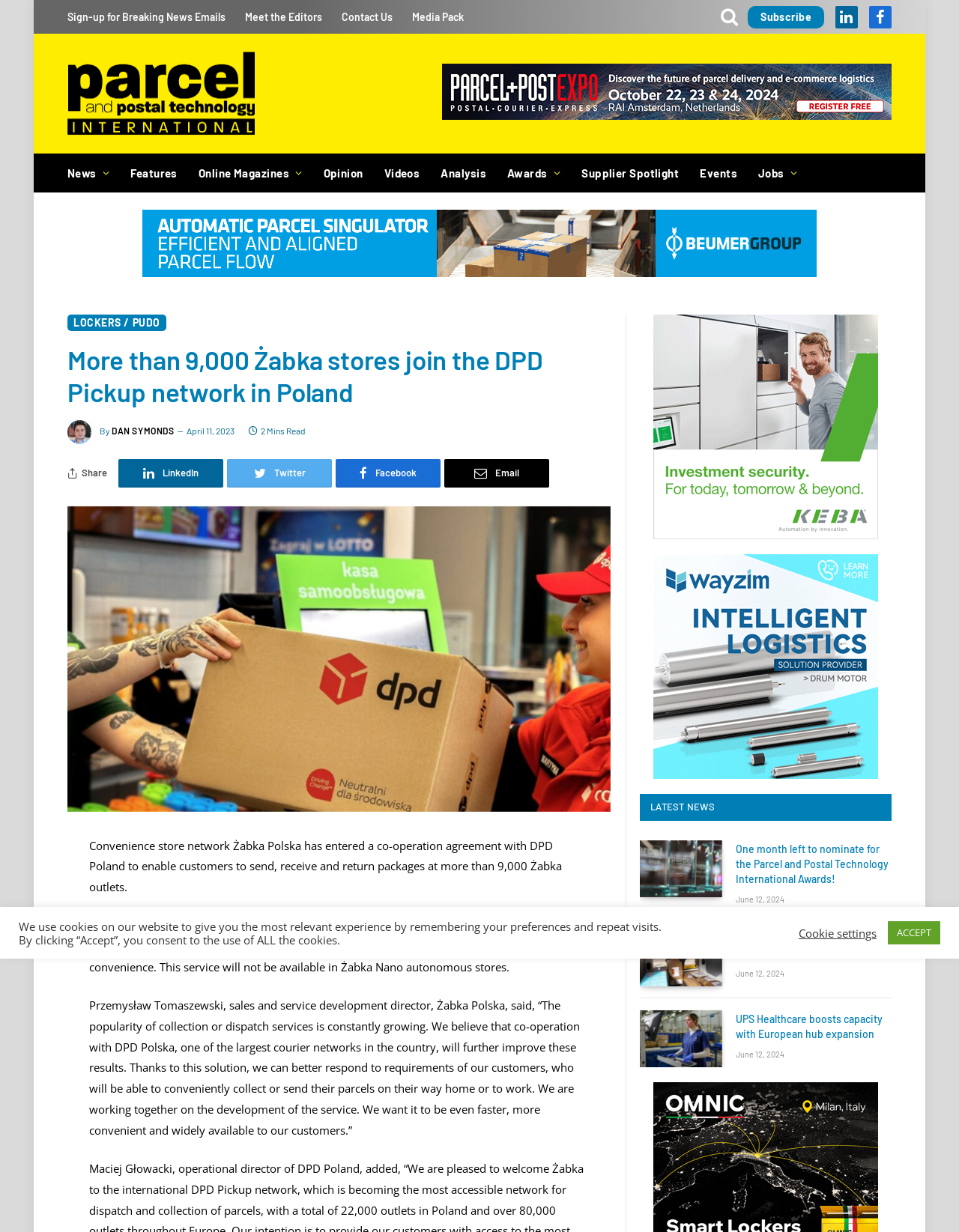Generate a thorough explanation of the webpage's elements.

This webpage is about Parcel and Postal Technology International, a news and information website focused on the parcel and postal industry. At the top of the page, there are several links to sign up for breaking news emails, meet the editors, contact us, and access the media pack. On the right side of the top section, there are social media links to LinkedIn, Facebook, and a subscribe button.

Below the top section, there is a main navigation menu with links to news, features, online magazines, opinion, videos, analysis, awards, supplier spotlight, events, and jobs. 

The main content of the page is an article titled "More than 9,000 Żabka stores join the DPD Pickup network in Poland". The article has a heading, an image, and a brief summary of the content. The article text is divided into three paragraphs, with the first paragraph describing the cooperation agreement between Żabka Polska and DPD Poland, the second paragraph quoting the sales and service development director of Żabka Polska, and the third paragraph providing more details about the service.

On the right side of the article, there are social media sharing links to LinkedIn, Twitter, Facebook, and email. Below the article, there is a section titled "LATEST NEWS" with three news articles, each with an image, a heading, and a brief summary. The articles are about the Parcel and Postal Technology International Awards, Posti making staff redundant, and UPS Healthcare expanding its European hub.

At the bottom of the page, there is a cookie policy notification with a button to accept all cookies and a link to cookie settings.